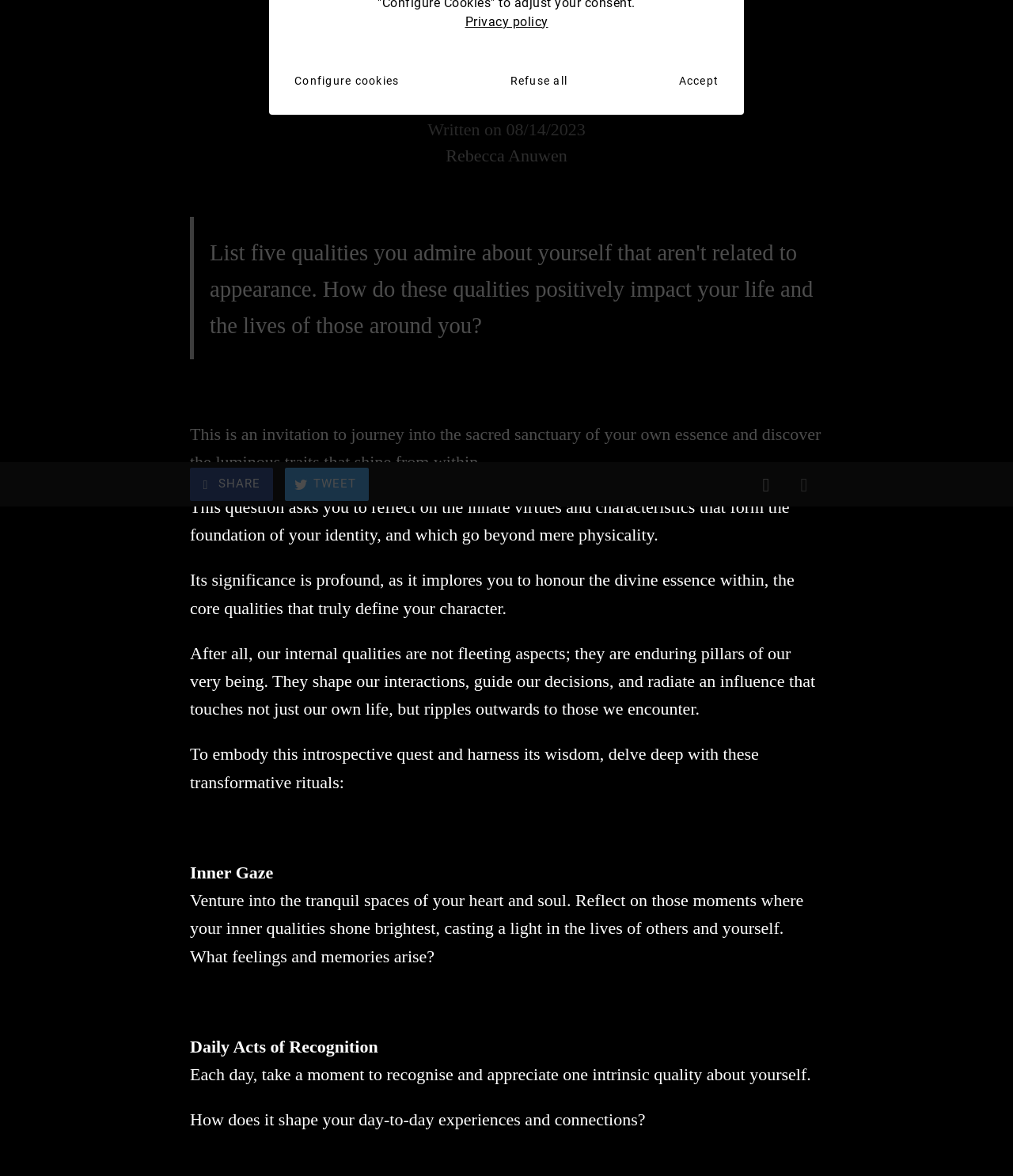Using the provided element description: "aria-label="Add to bookmarks"", determine the bounding box coordinates of the corresponding UI element in the screenshot.

[0.738, 0.396, 0.775, 0.428]